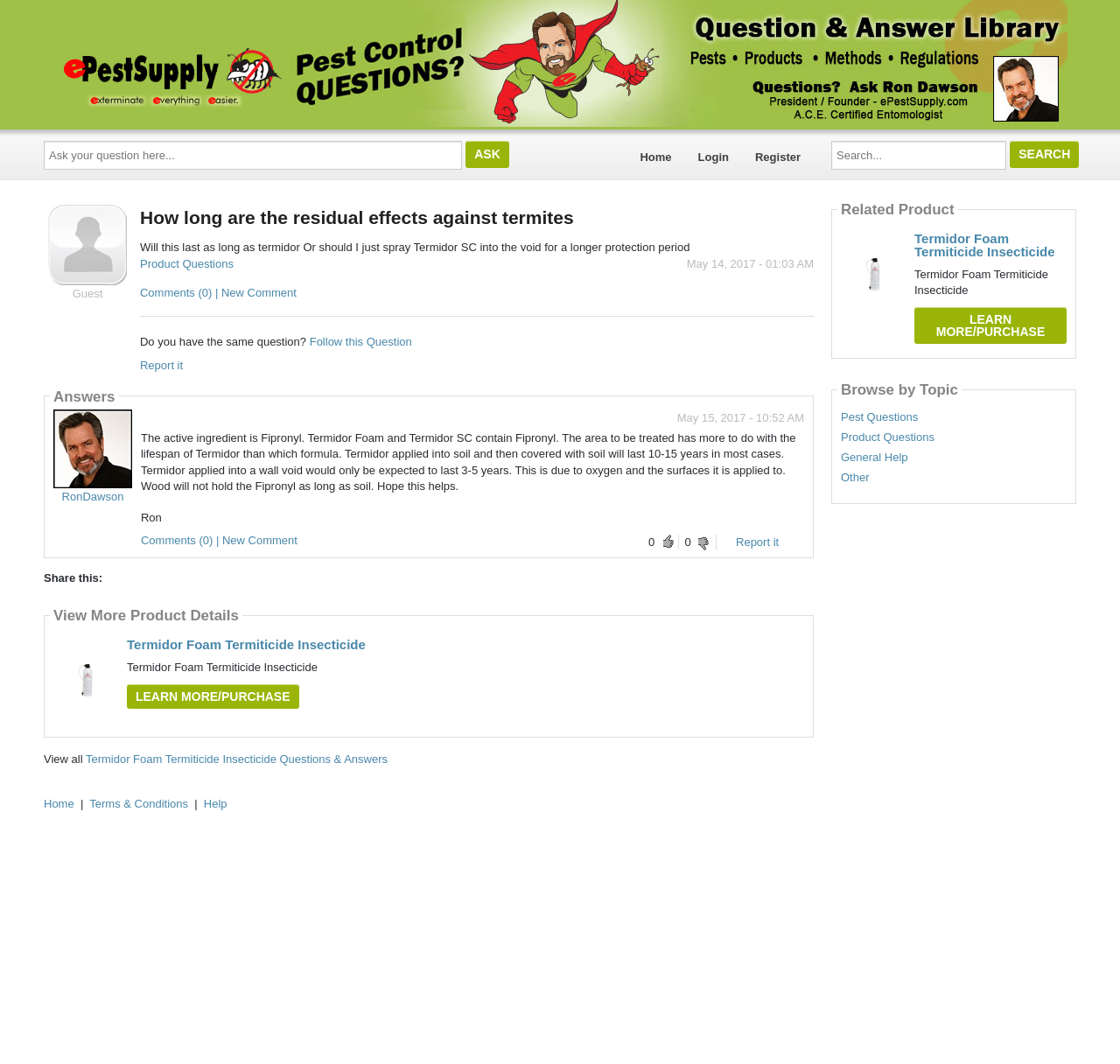Respond to the question below with a single word or phrase:
How many comments are there on this question?

0